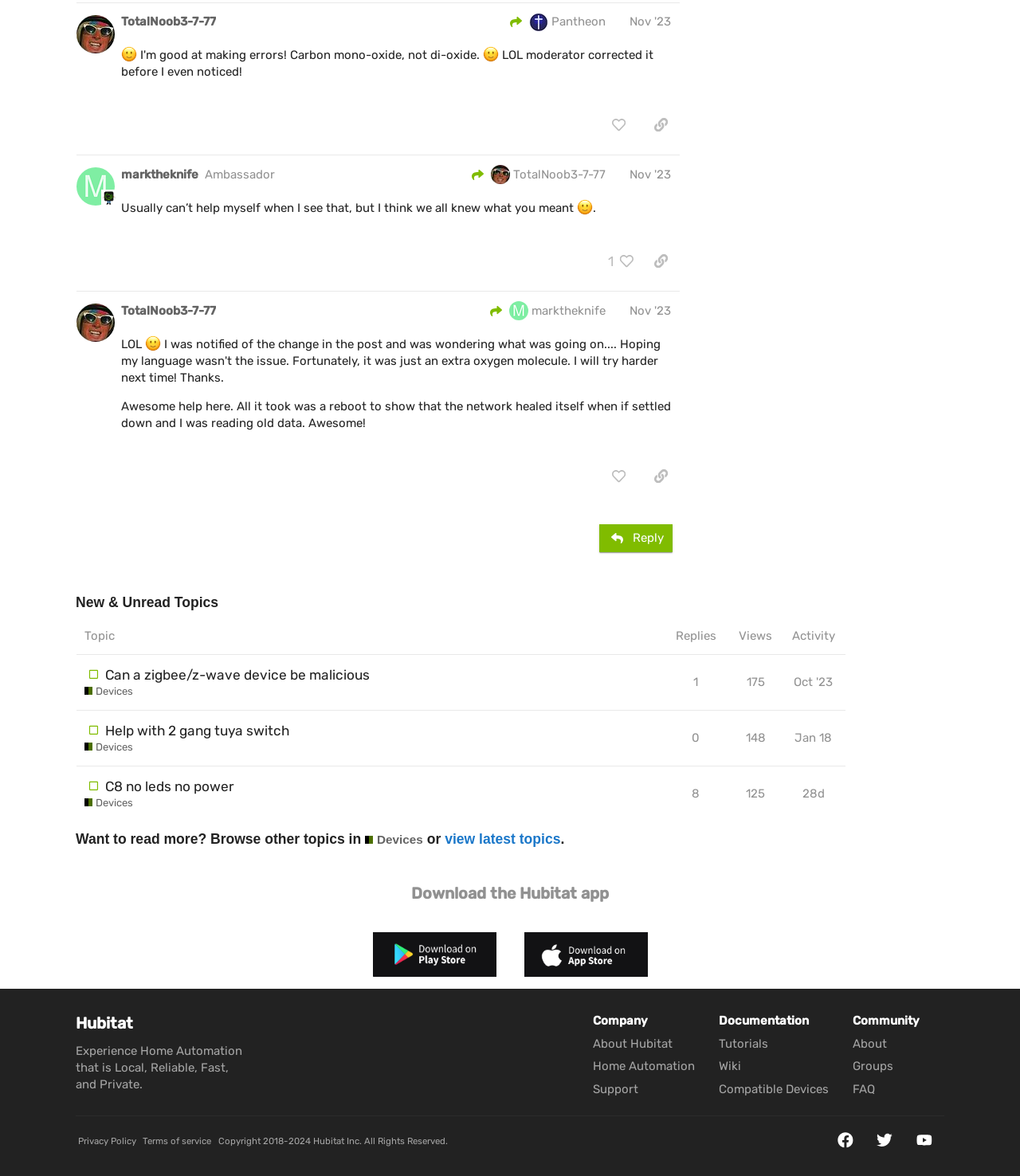Locate the bounding box coordinates of the clickable area needed to fulfill the instruction: "reply".

[0.587, 0.446, 0.659, 0.469]